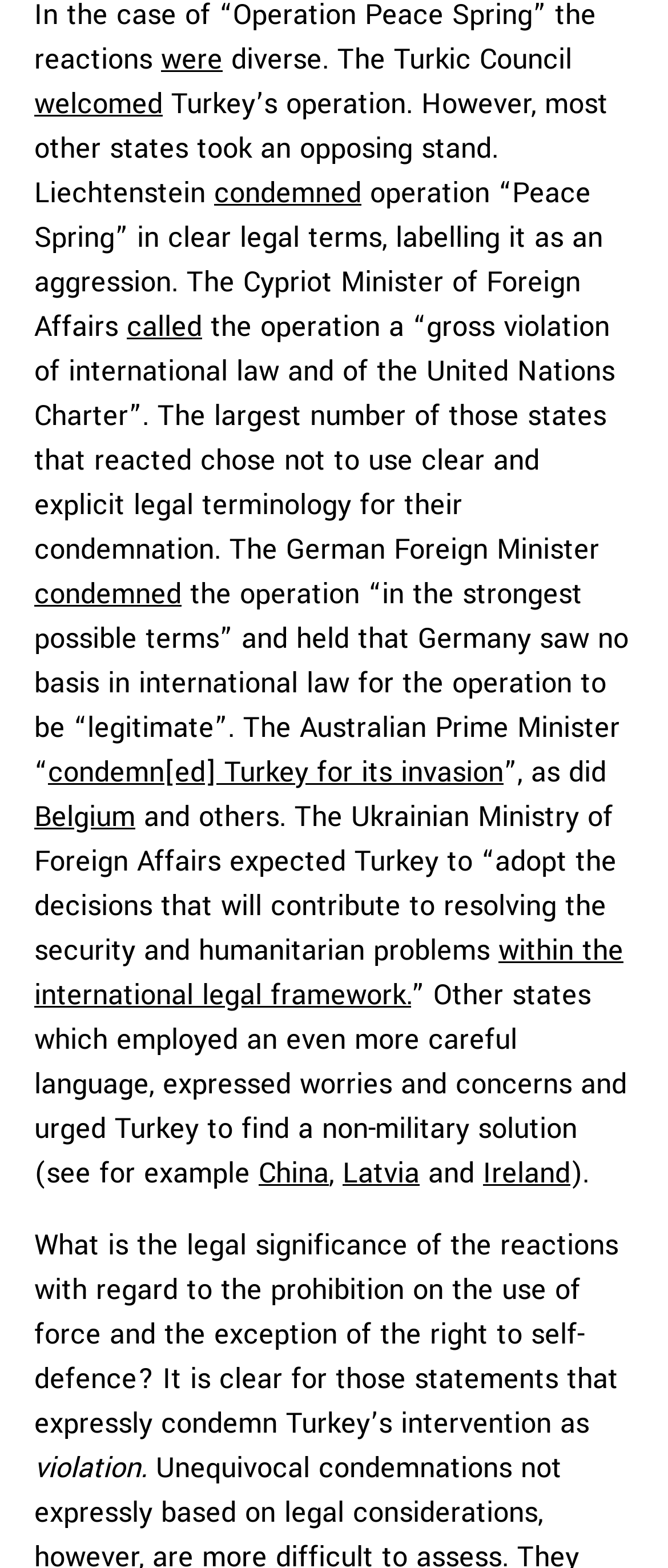Indicate the bounding box coordinates of the element that must be clicked to execute the instruction: "Explore the link 'called'". The coordinates should be given as four float numbers between 0 and 1, i.e., [left, top, right, bottom].

[0.19, 0.196, 0.303, 0.221]